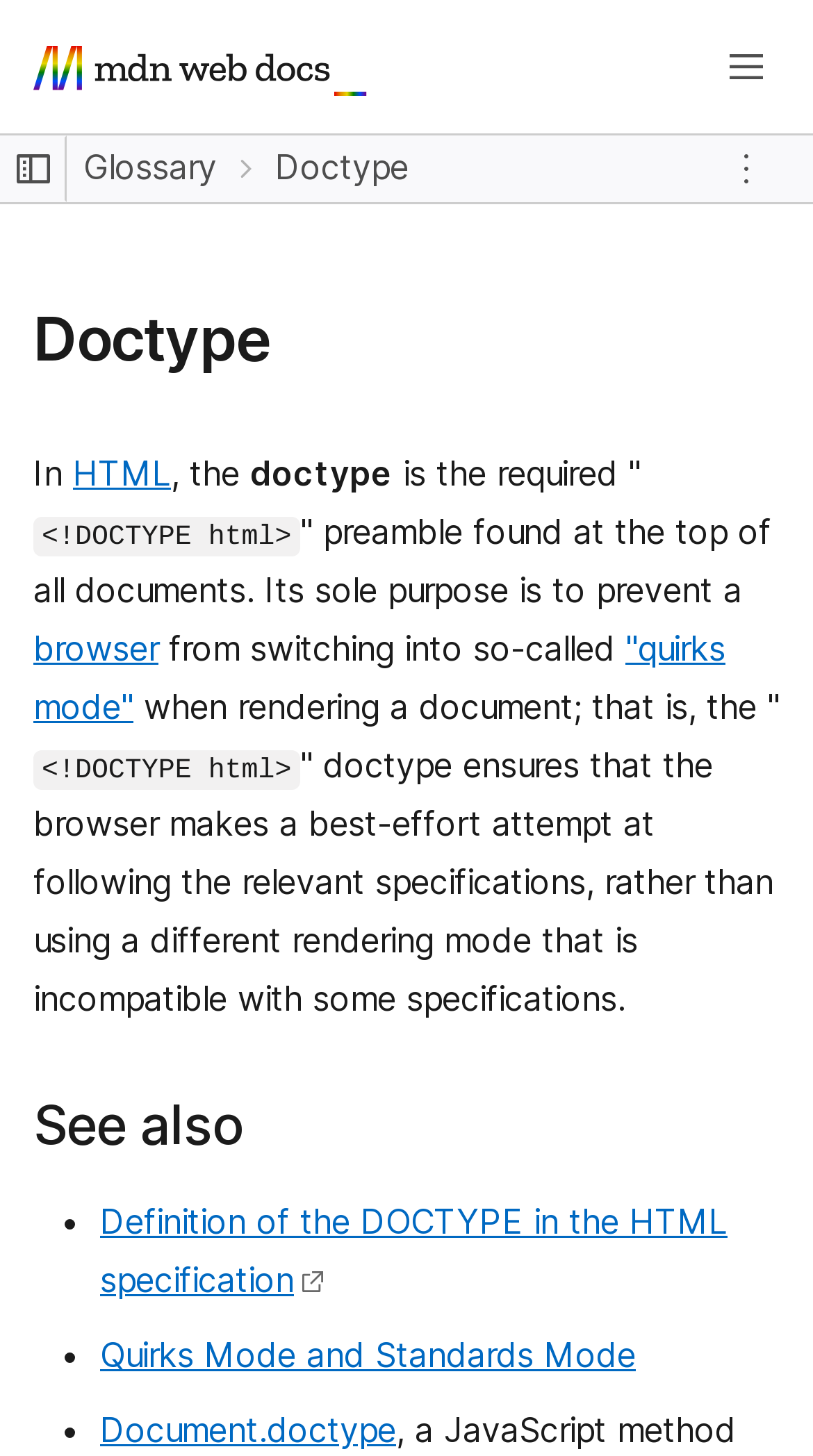Pinpoint the bounding box coordinates of the element you need to click to execute the following instruction: "Open main menu". The bounding box should be represented by four float numbers between 0 and 1, in the format [left, top, right, bottom].

[0.877, 0.023, 0.959, 0.069]